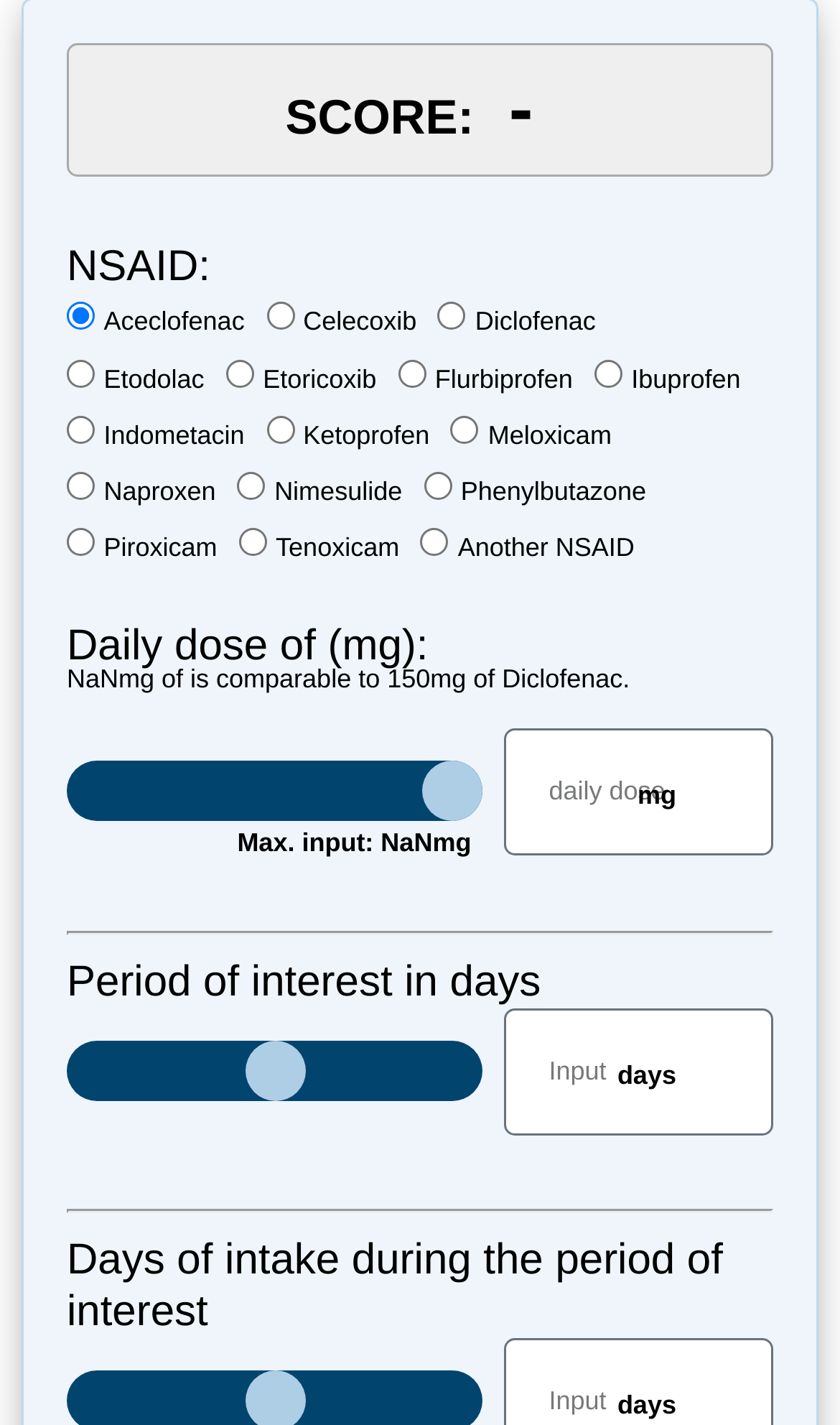Using the description: "input value="198" name="form_fields[period]"", determine the UI element's bounding box coordinates. Ensure the coordinates are in the format of four float numbers between 0 and 1, i.e., [left, top, right, bottom].

[0.079, 0.73, 0.574, 0.772]